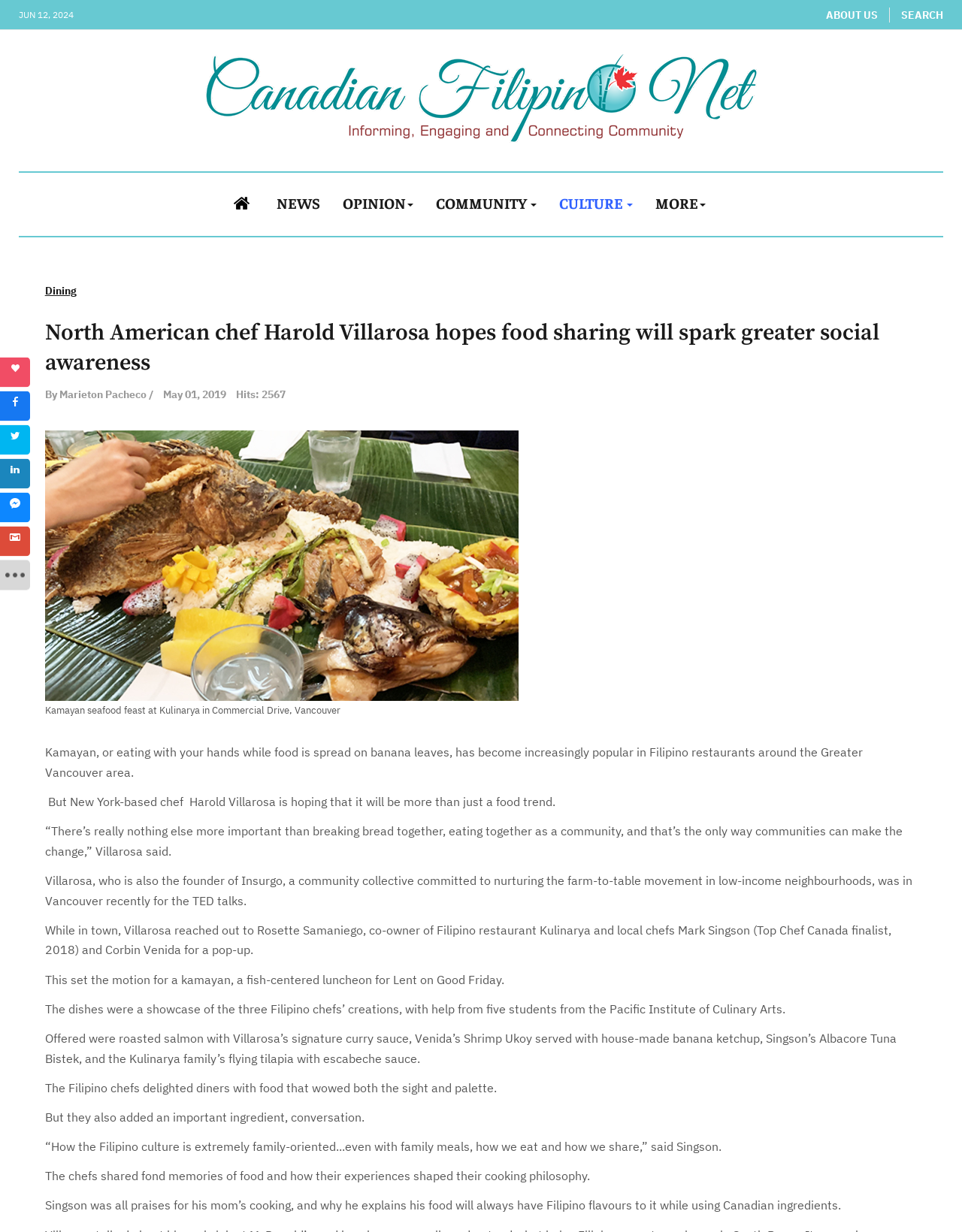Determine the coordinates of the bounding box that should be clicked to complete the instruction: "Click on the 'CULTURE' link". The coordinates should be represented by four float numbers between 0 and 1: [left, top, right, bottom].

[0.581, 0.14, 0.658, 0.189]